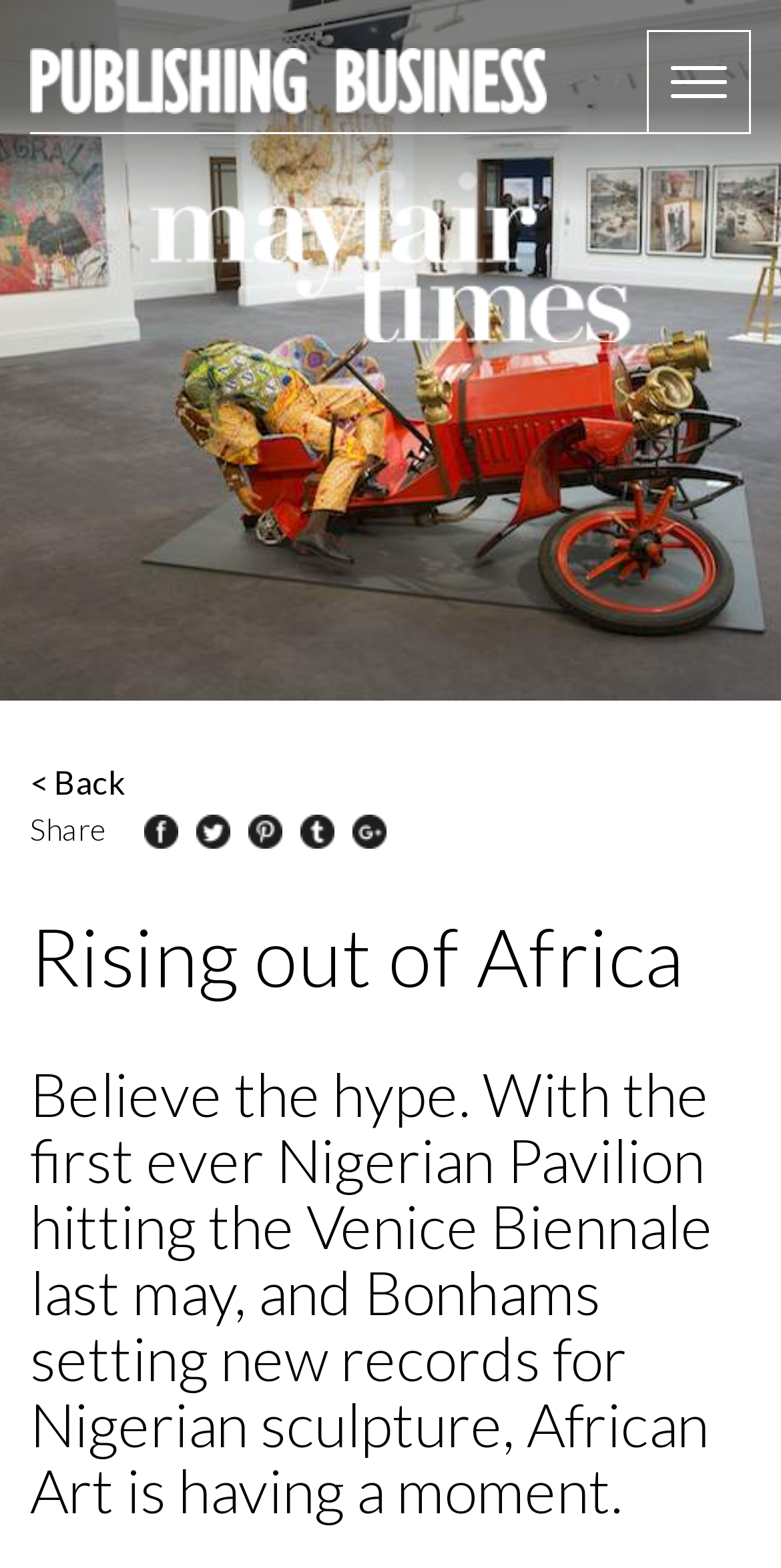Generate a comprehensive description of the contents of the webpage.

The webpage is titled "Rising out of Africa - Publishing Business". At the top, there is a layout table that spans almost the entire width of the page. Within this table, there is a link on the left side, which is positioned near the top of the page. 

Below the layout table, there is a link with the text "< Back" on the left side, followed by a heading that says "Share" on the same horizontal level. To the right of the "Share" heading, there are five social media sharing links, each accompanied by an image, spaced evenly apart. These links are for sharing on Facebook, Twitter, Pinterest, Tumblr, and Google+, respectively.

Further down the page, there is a prominent heading that reads "Rising out of Africa", which spans almost the entire width of the page.